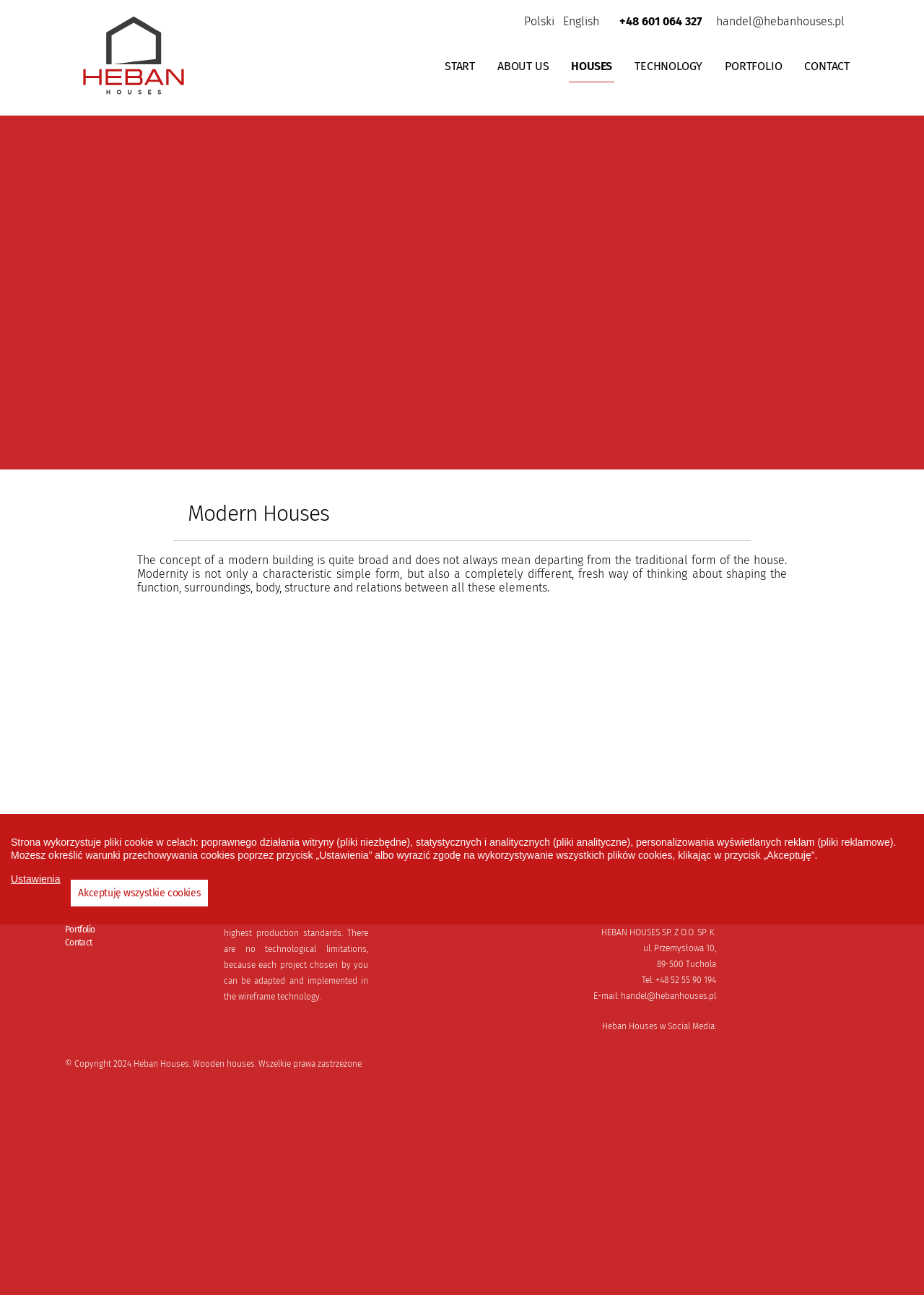What is the email address to contact Heban Houses?
Answer the question with a detailed and thorough explanation.

I found the email address by looking at the top-right corner of the webpage, where it is displayed as 'handel@hebanhouses.pl'.